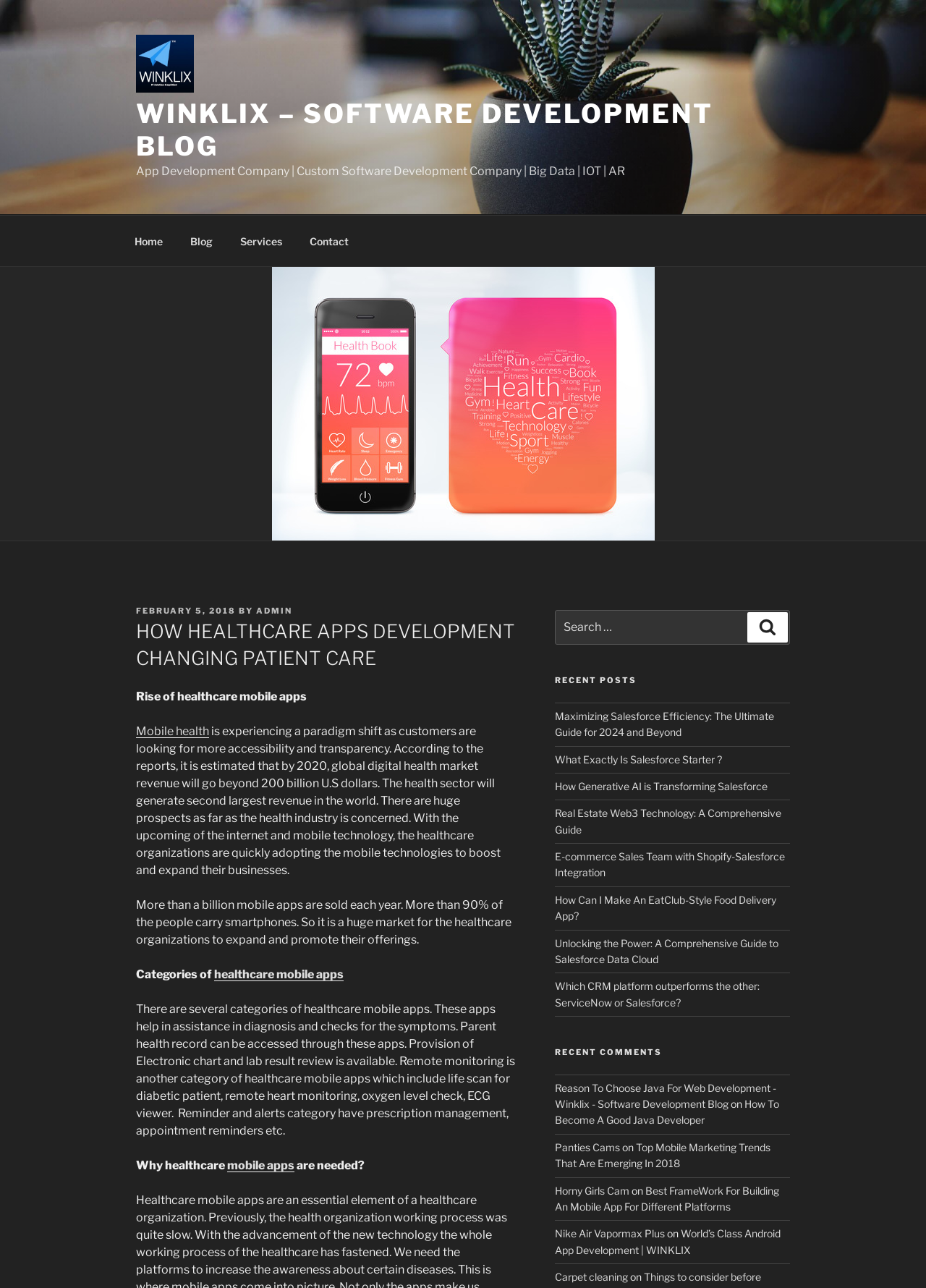Please provide the bounding box coordinates in the format (top-left x, top-left y, bottom-right x, bottom-right y). Remember, all values are floating point numbers between 0 and 1. What is the bounding box coordinate of the region described as: Category

None